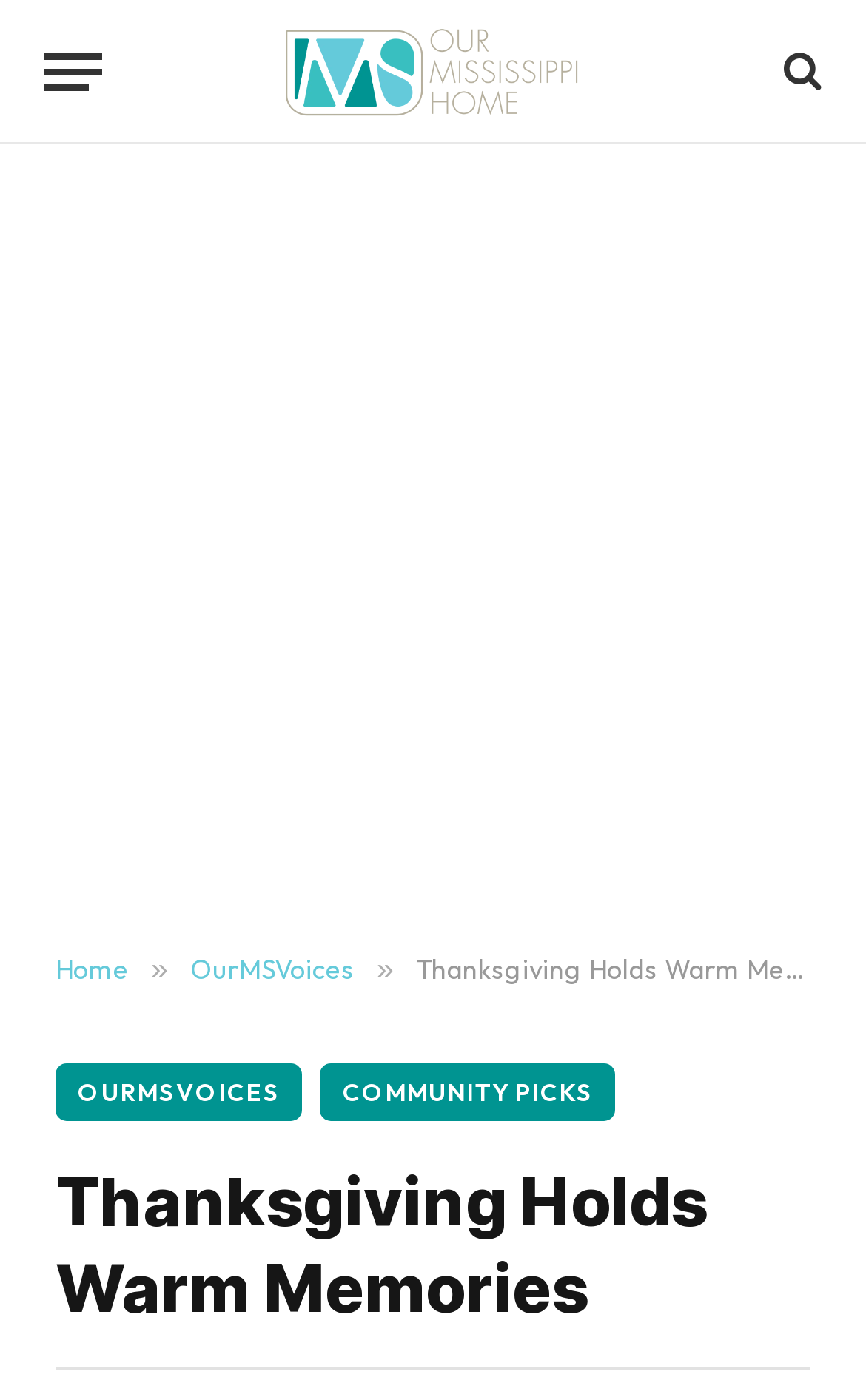Look at the image and write a detailed answer to the question: 
What is the symbol next to the 'Our Mississippi Home' link?

I found the symbol by looking at the StaticText element next to the 'Our Mississippi Home' link, which is a right-pointing double angle quotation mark.